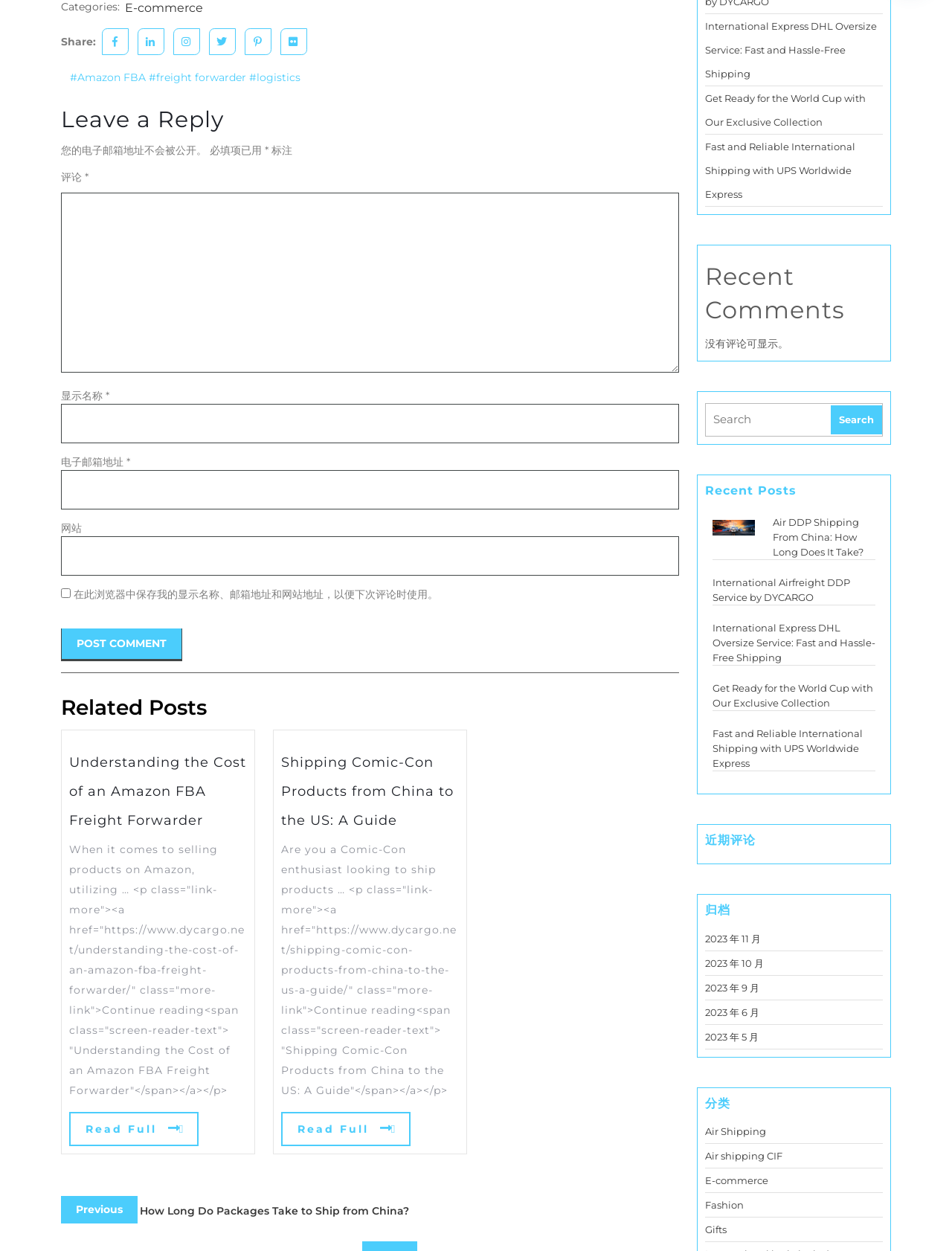Locate the bounding box coordinates of the element I should click to achieve the following instruction: "Search for something in the search box".

[0.741, 0.323, 0.873, 0.348]